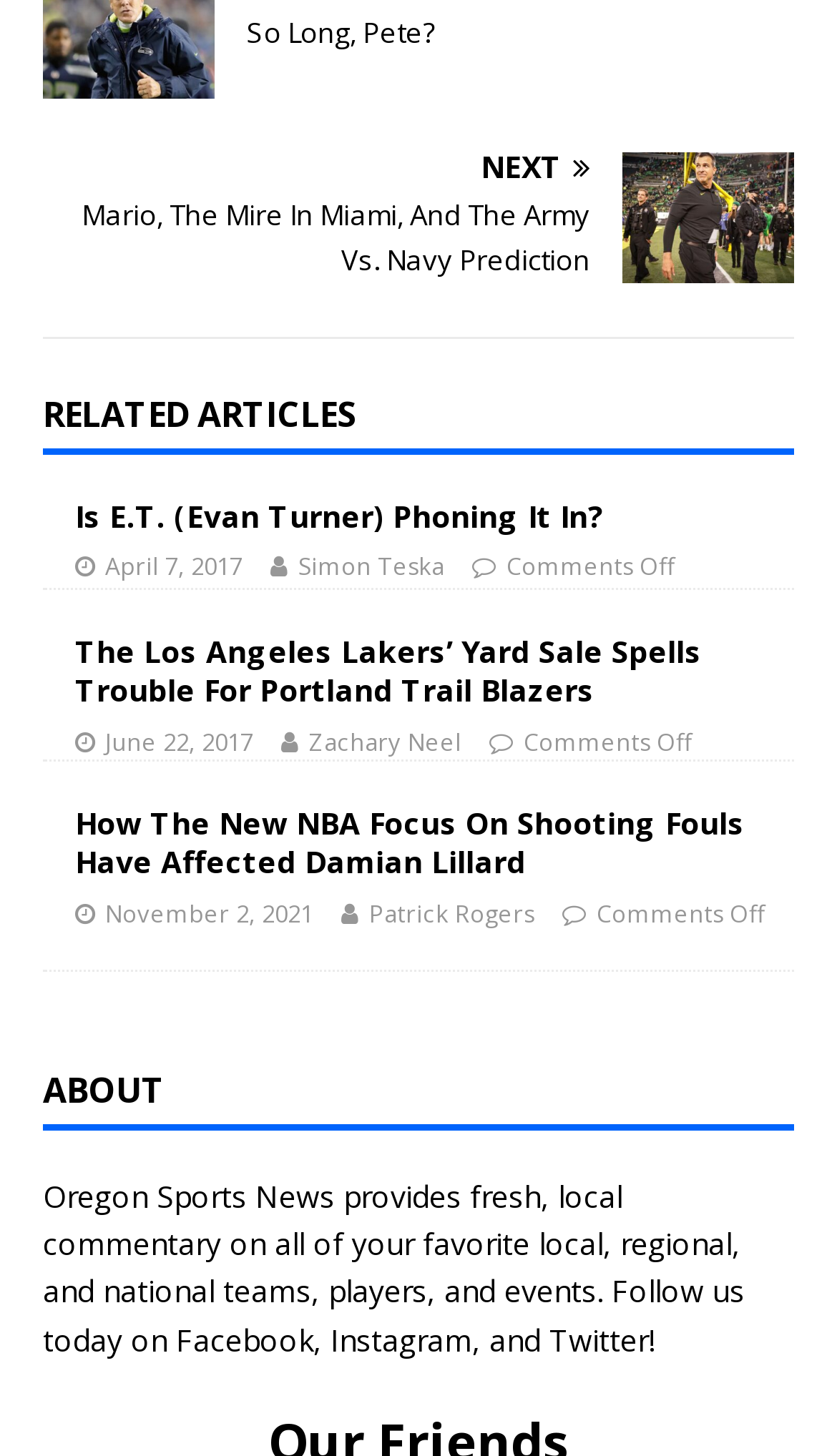Please reply to the following question with a single word or a short phrase:
Who is the author of the second article?

Zachary Neel